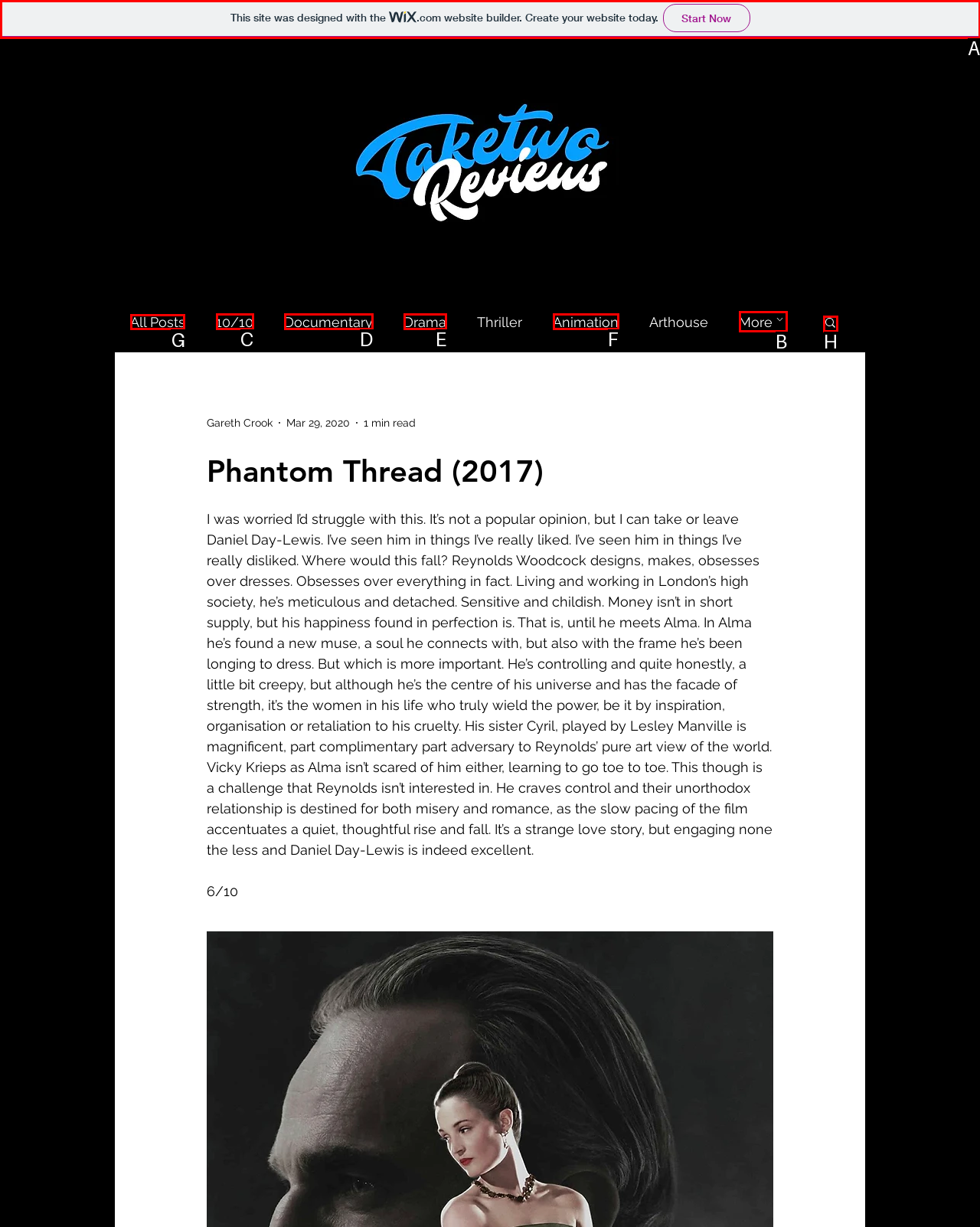Tell me which UI element to click to fulfill the given task: View all posts. Respond with the letter of the correct option directly.

G